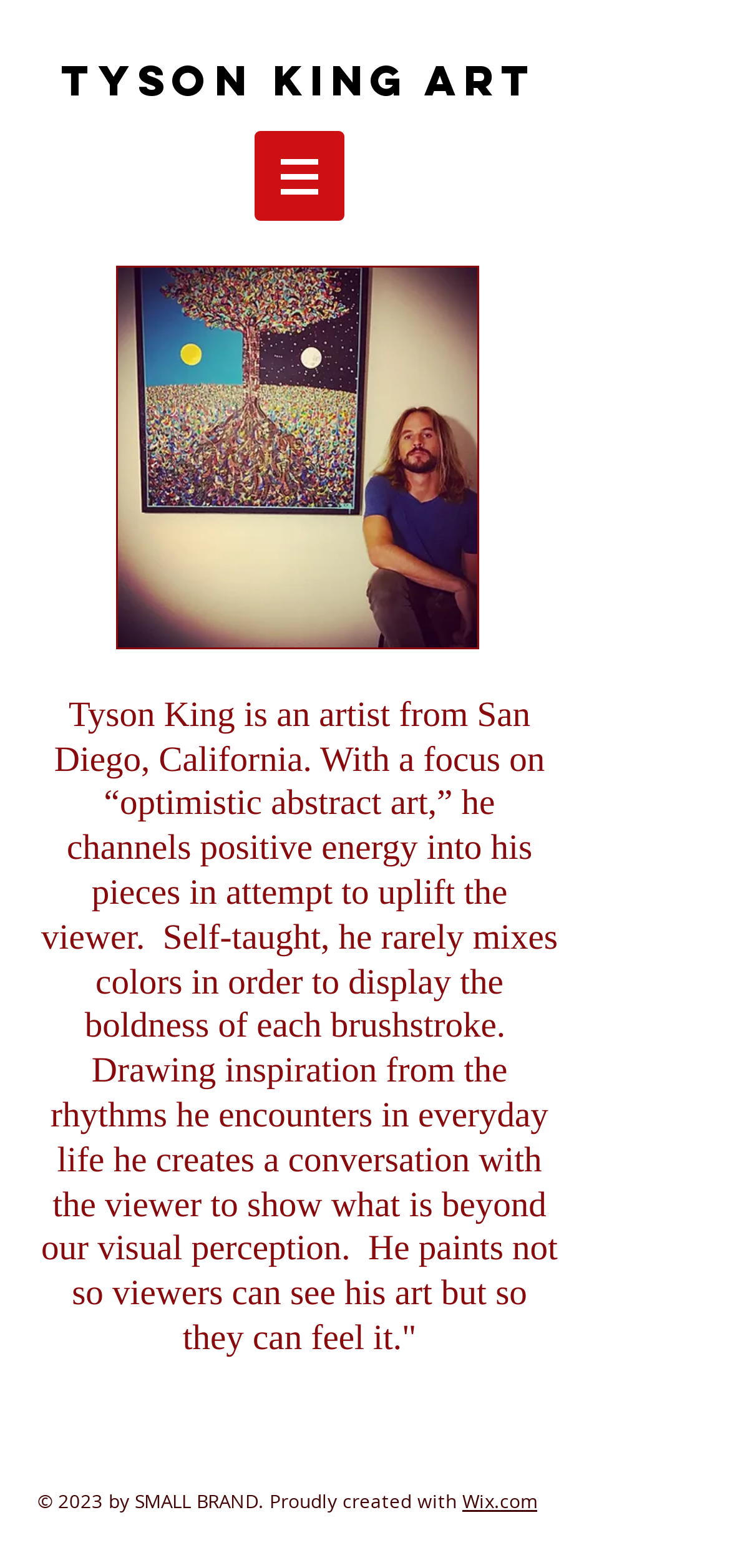Identify and provide the main heading of the webpage.

  Tyson King Art  